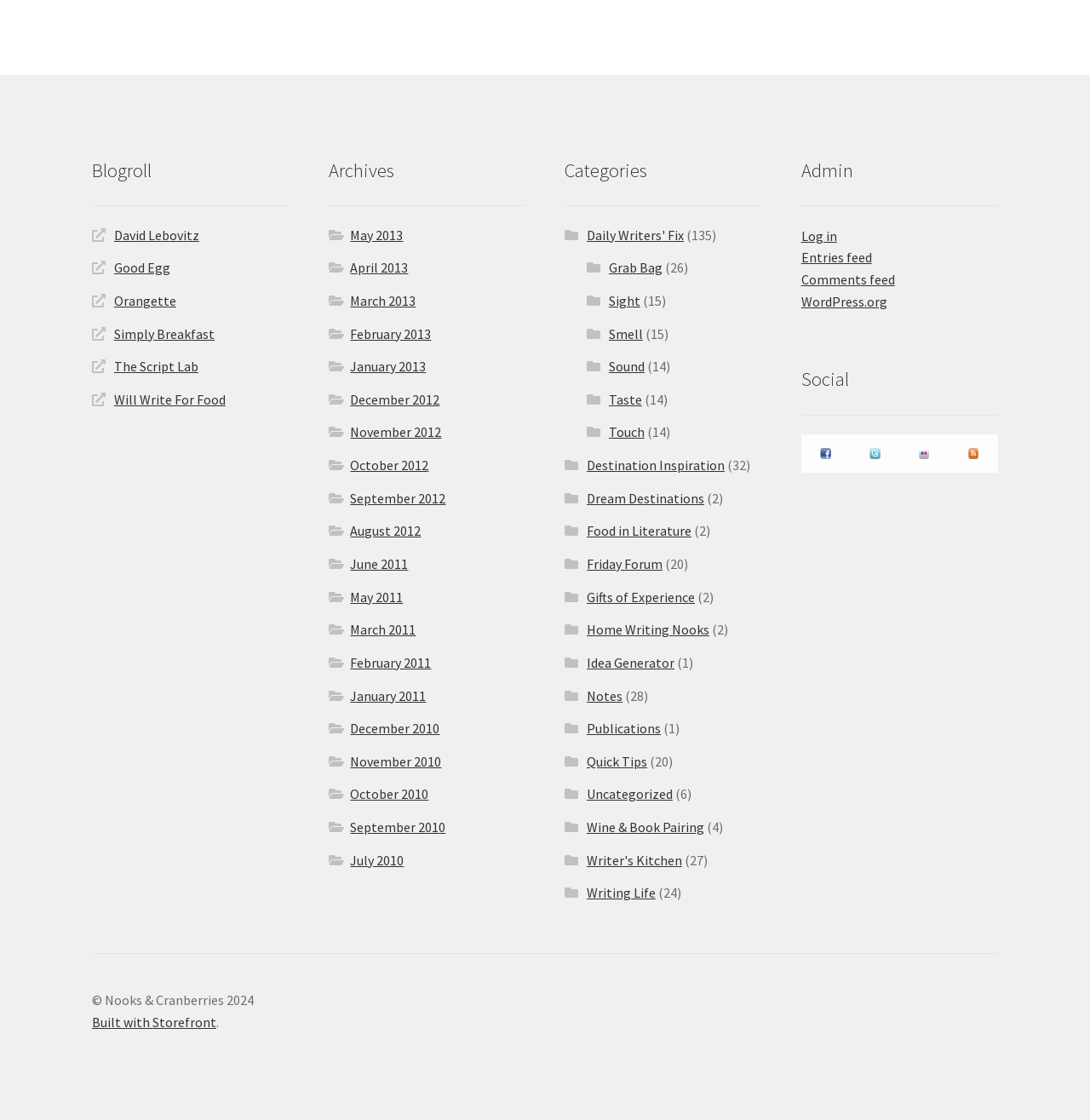Please respond to the question using a single word or phrase:
What is the name of the blog?

Will Write For Food